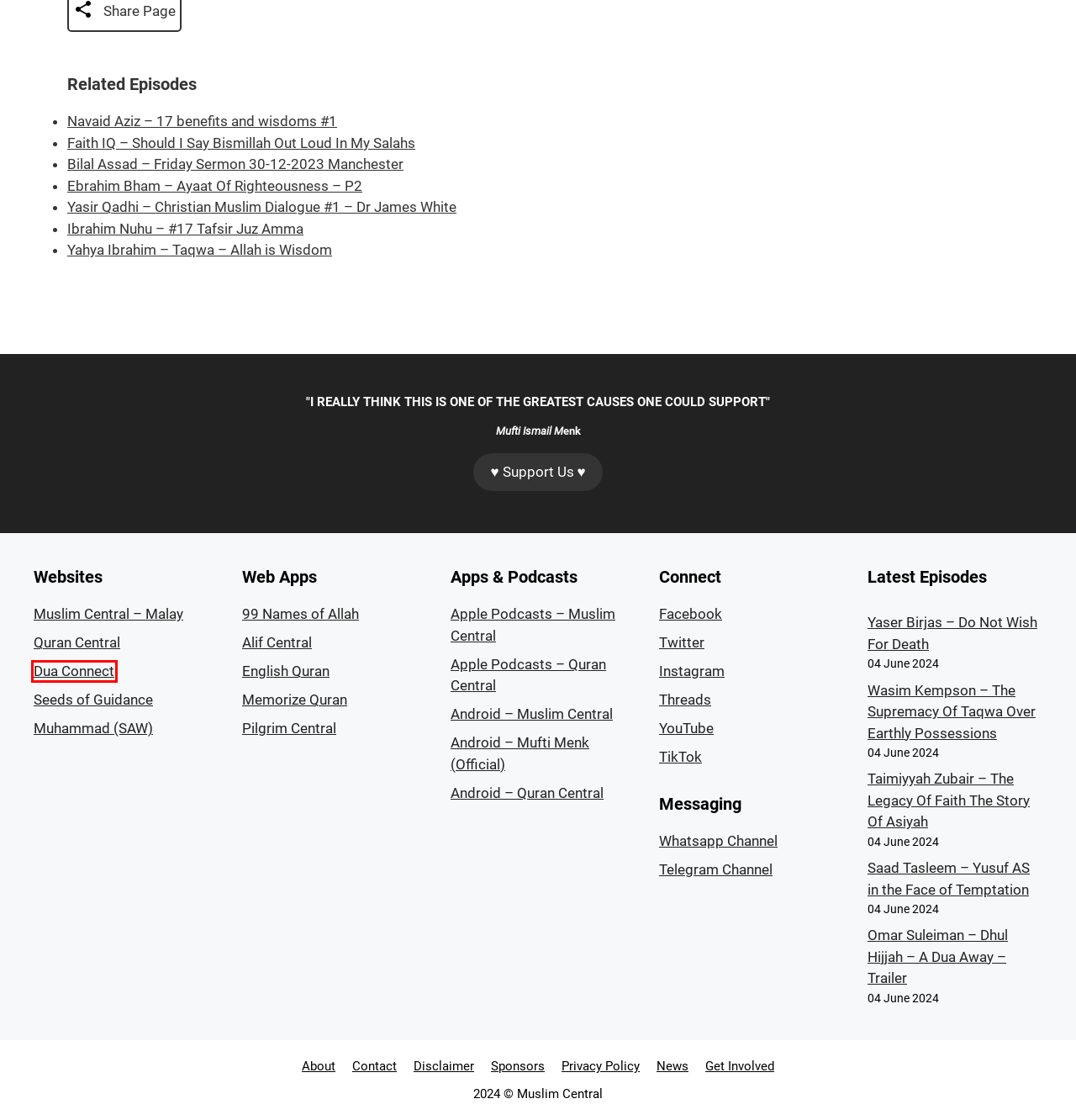Analyze the webpage screenshot with a red bounding box highlighting a UI element. Select the description that best matches the new webpage after clicking the highlighted element. Here are the options:
A. Dua Connect
B. Yasir Qadhi - Christian Muslim Dialogue #1 - Dr James White
C. Muhammad ﷺ
D. Privacy Policy • Muslim Central
E. Faith IQ - Should I Say Bismillah Out Loud In My Salahs
F. Ebrahim Bham - Ayaat Of Righteousness - P2
G. Saad Tasleem - Yusuf AS in the Face of Temptation
H. Omar Suleiman - Dhul Hijjah - A Dua Away - Trailer

A